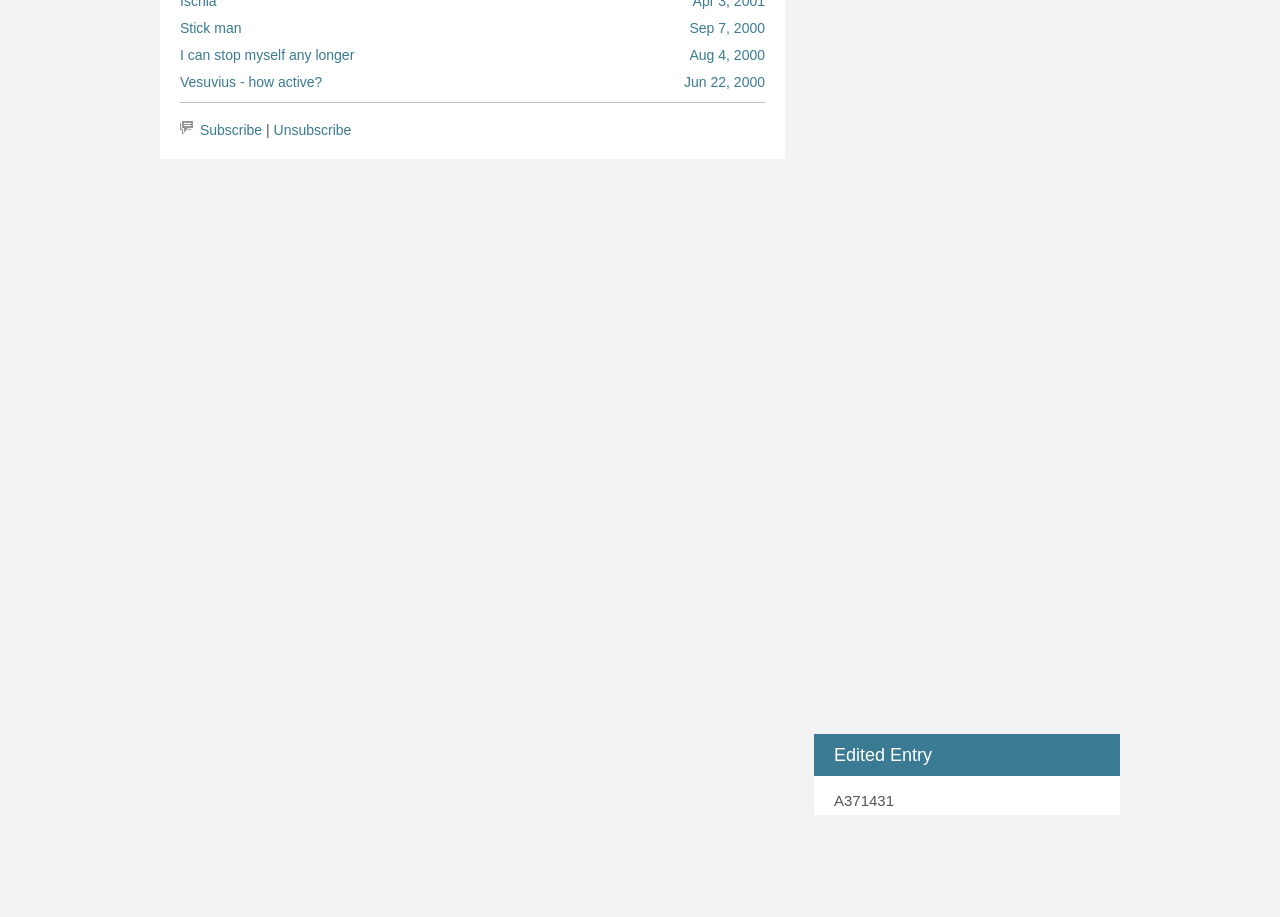Refer to the image and provide an in-depth answer to the question: 
How many categories is the edited entry categorised in?

I found the categories by looking at the list markers and corresponding links under the heading 'Categorised In:', which are 'The Earth', 'Europe', and 'Italy'.